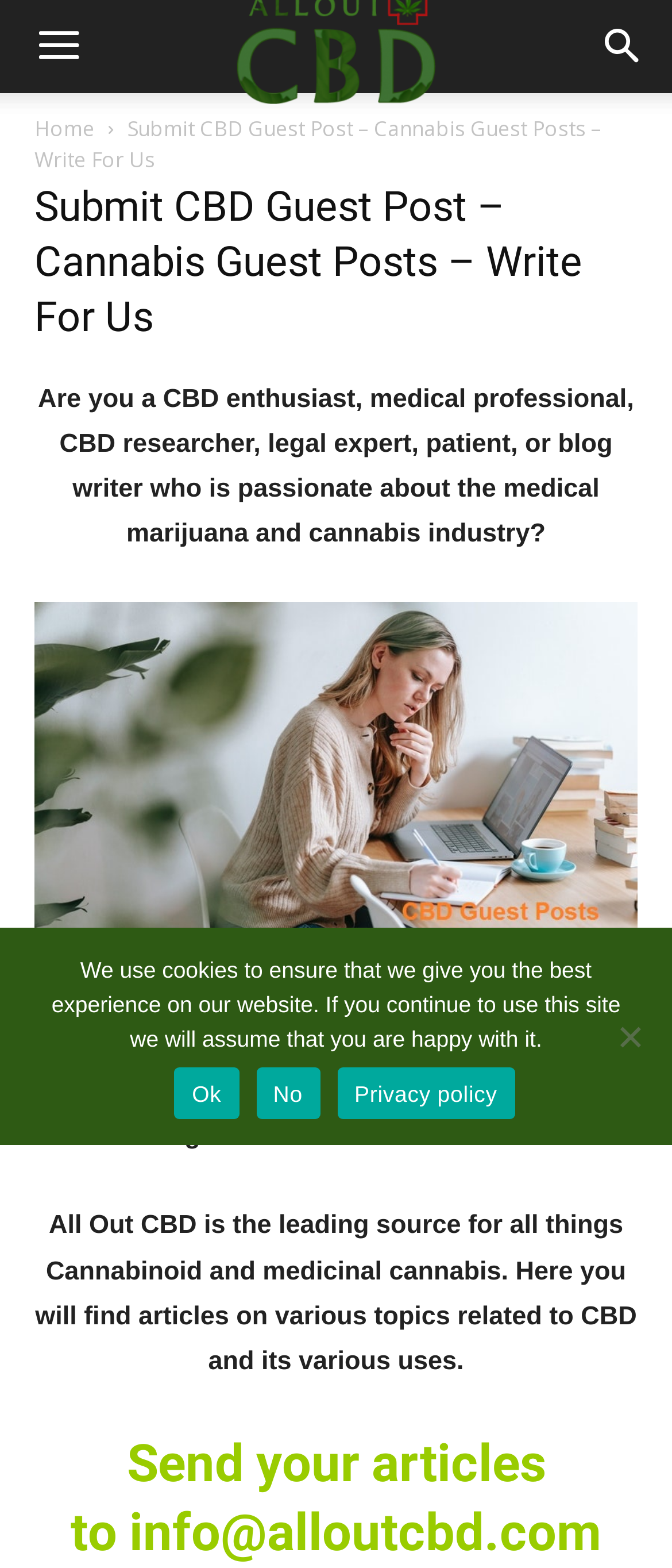Answer this question using a single word or a brief phrase:
What is the target audience of the website?

CBD enthusiasts and professionals